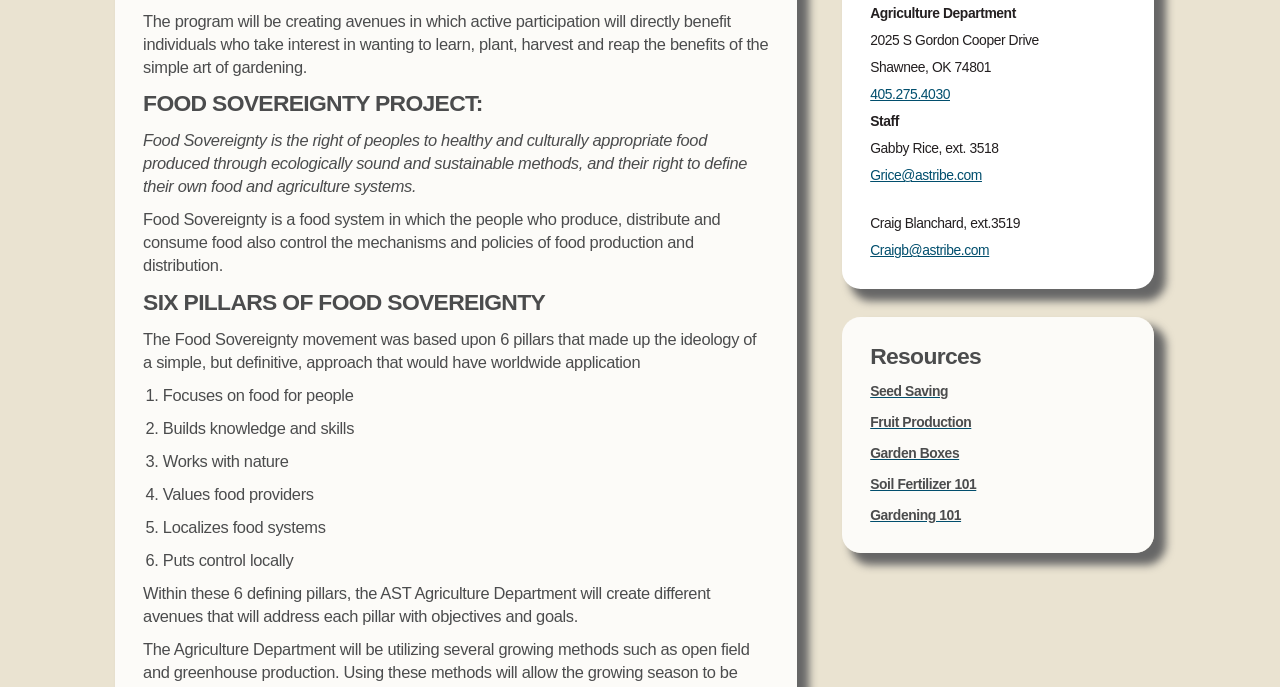Locate the bounding box coordinates for the element described below: "Grice@astribe.com". The coordinates must be four float values between 0 and 1, formatted as [left, top, right, bottom].

[0.68, 0.243, 0.767, 0.267]